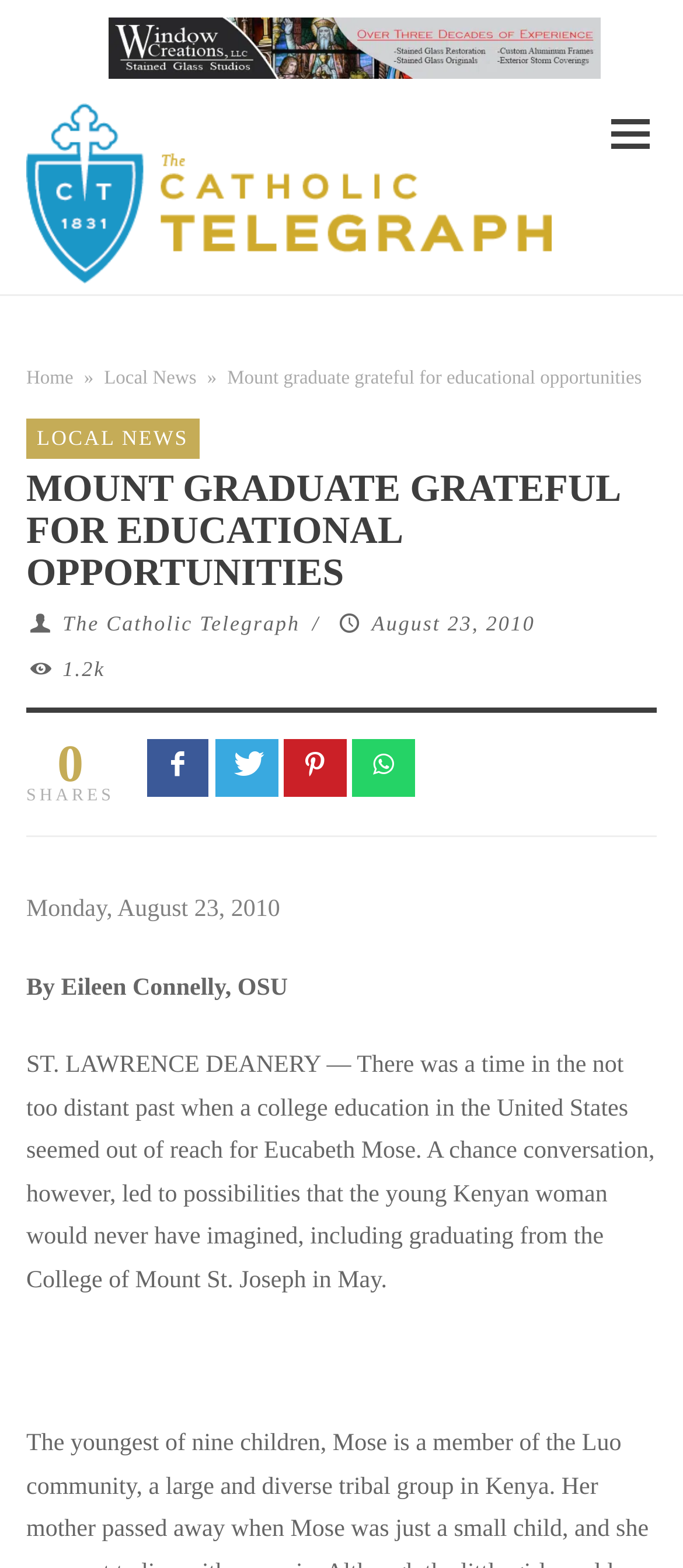What is the main heading displayed on the webpage? Please provide the text.

MOUNT GRADUATE GRATEFUL FOR EDUCATIONAL OPPORTUNITIES